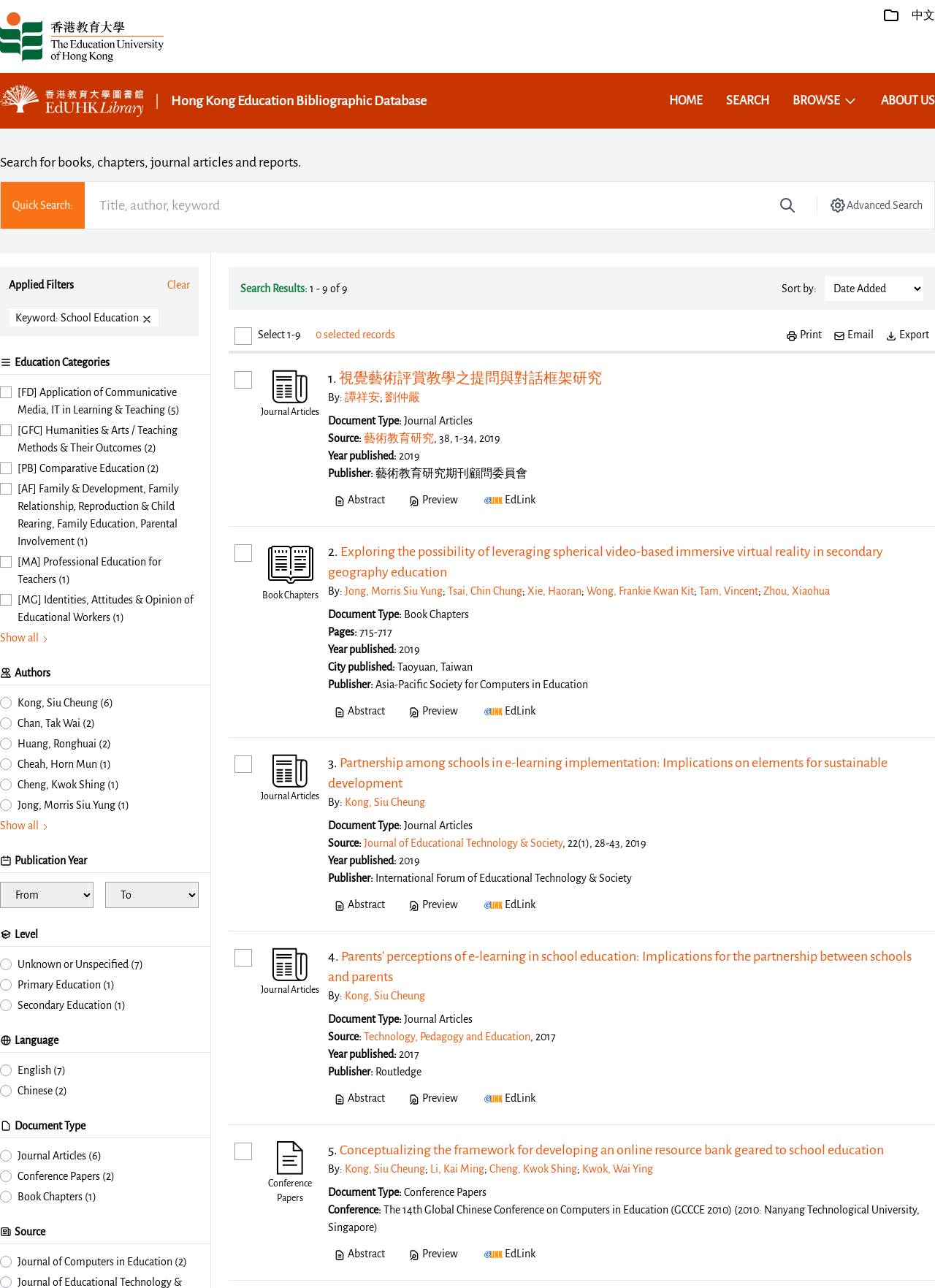Please provide a detailed answer to the question below based on the screenshot: 
What is the default search field?

The default search field is 'Title, author, keyword' because the textbox with the label 'Quick Search:' has a placeholder text 'Title, author, keyword'.